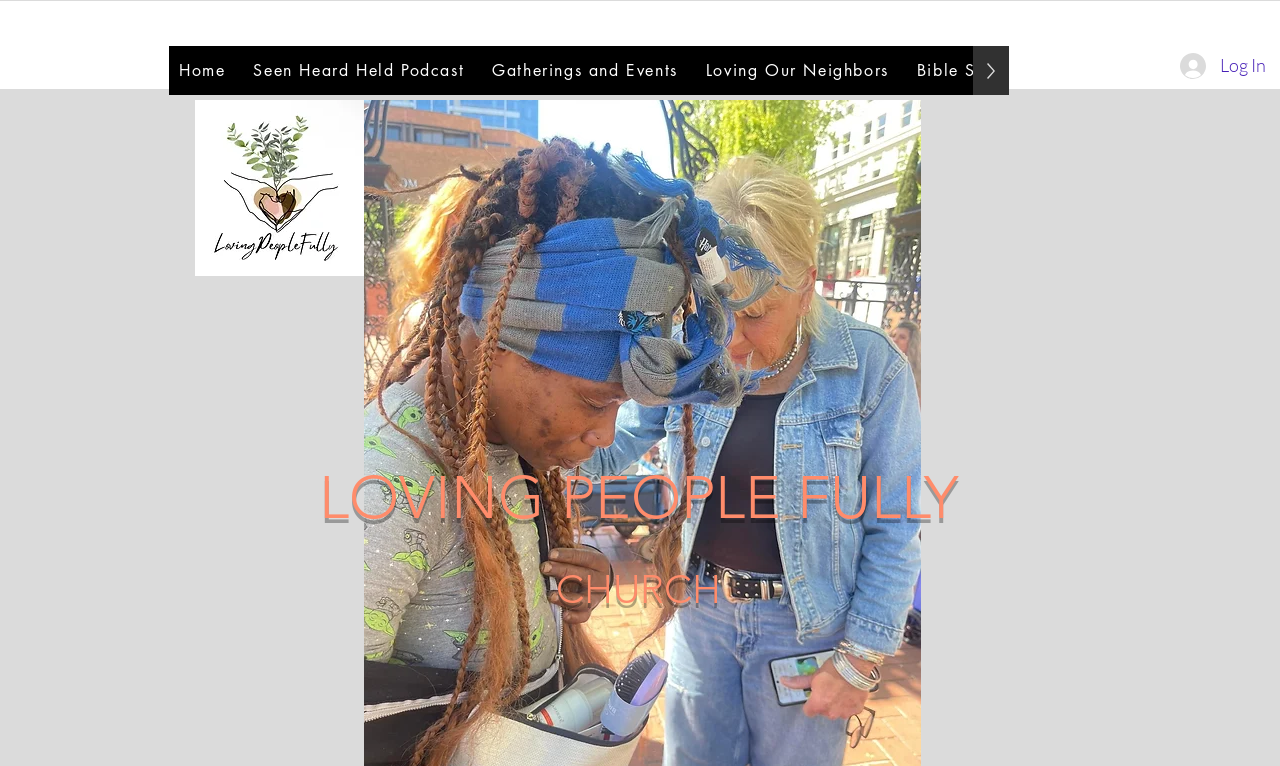Can you provide the bounding box coordinates for the element that should be clicked to implement the instruction: "listen to Seen Heard Held Podcast"?

[0.19, 0.06, 0.37, 0.124]